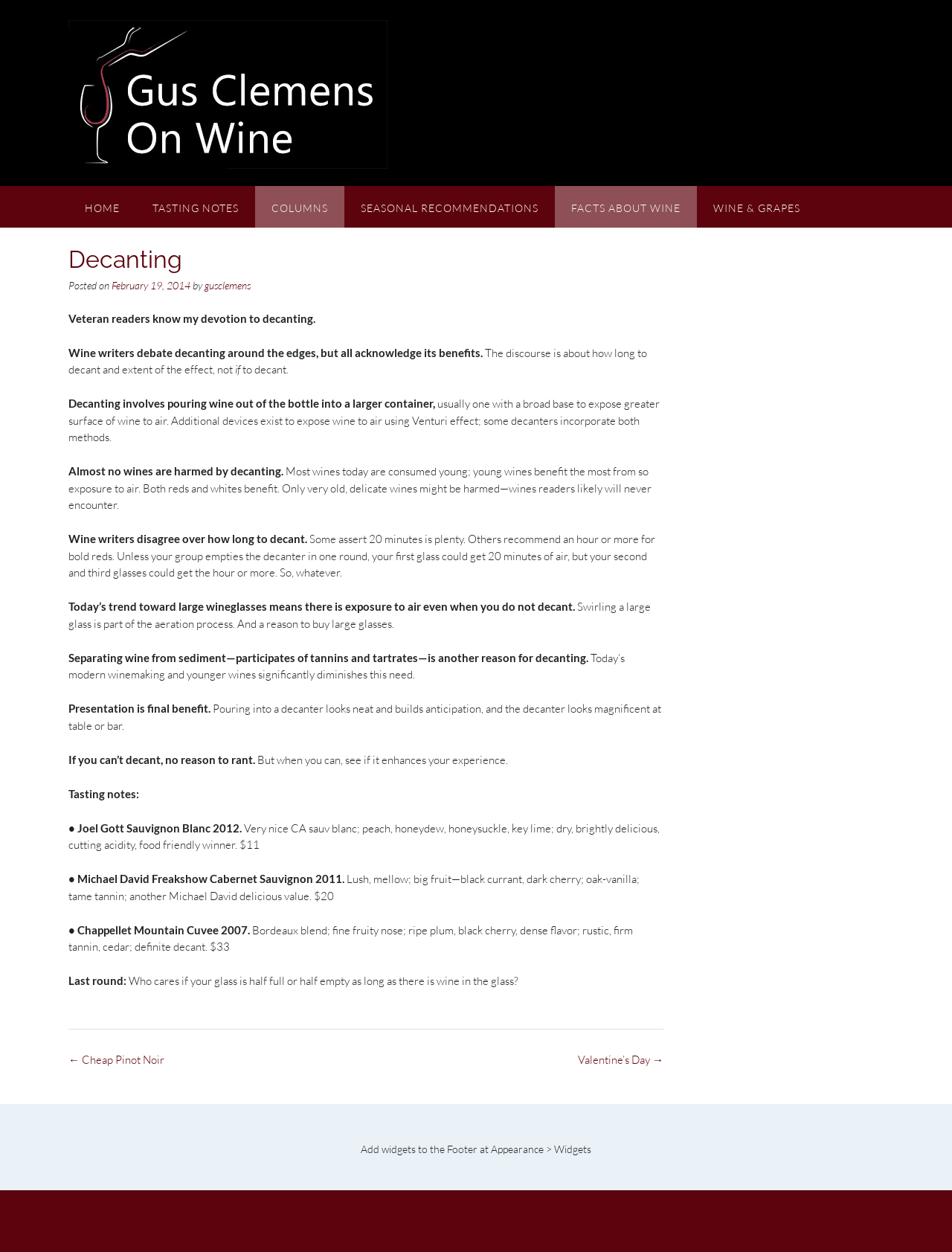Kindly determine the bounding box coordinates for the clickable area to achieve the given instruction: "Click the link to Valentine’s Day".

[0.607, 0.841, 0.697, 0.852]